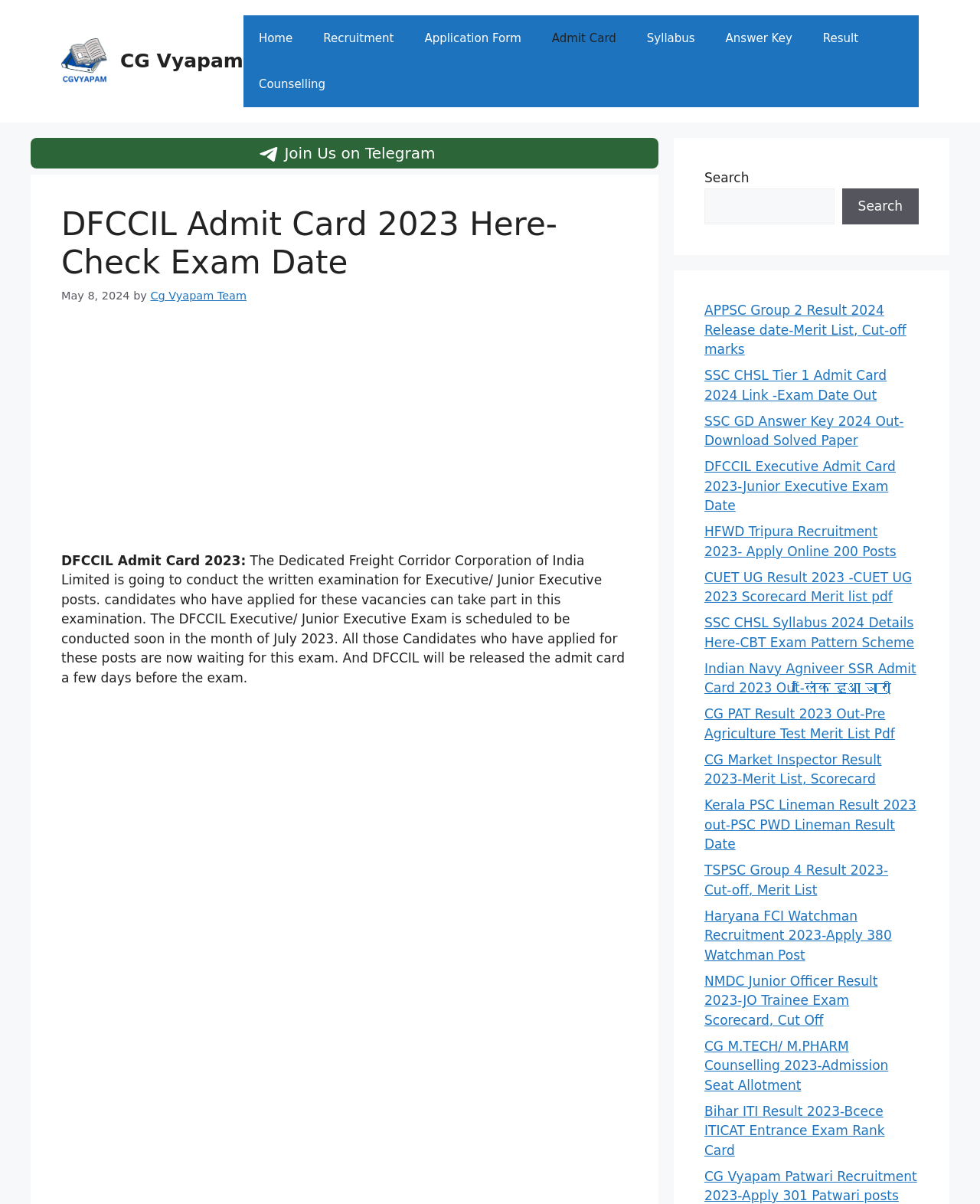What is the exam date for DFCCIL Executive/Junior Executive posts?
Look at the screenshot and give a one-word or phrase answer.

July 2023